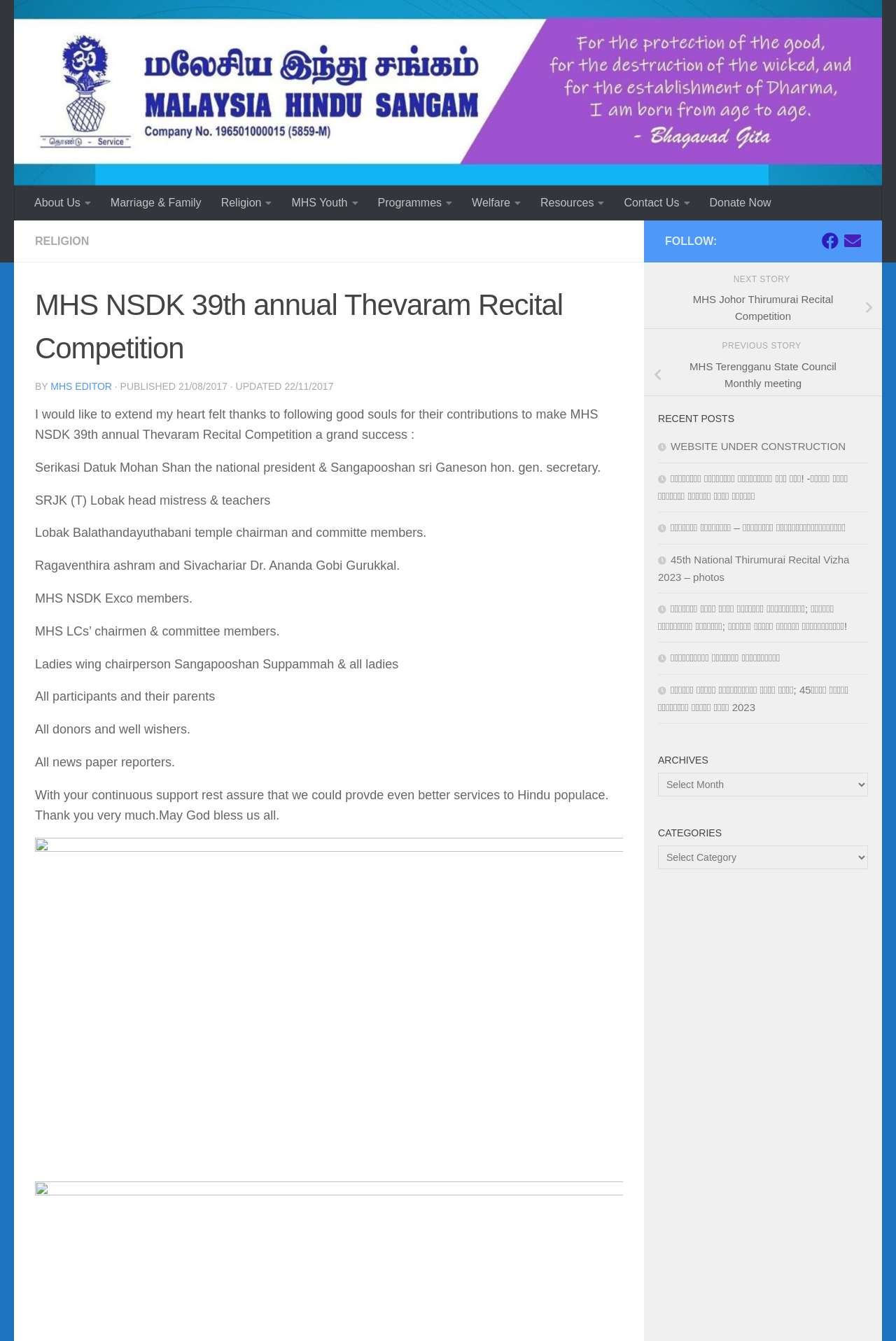Please provide a comprehensive response to the question below by analyzing the image: 
What is the date of the event?

I found the answer by looking at the text '21/08/2017' which is mentioned as the published date of the article, indicating that it is likely the date of the event.